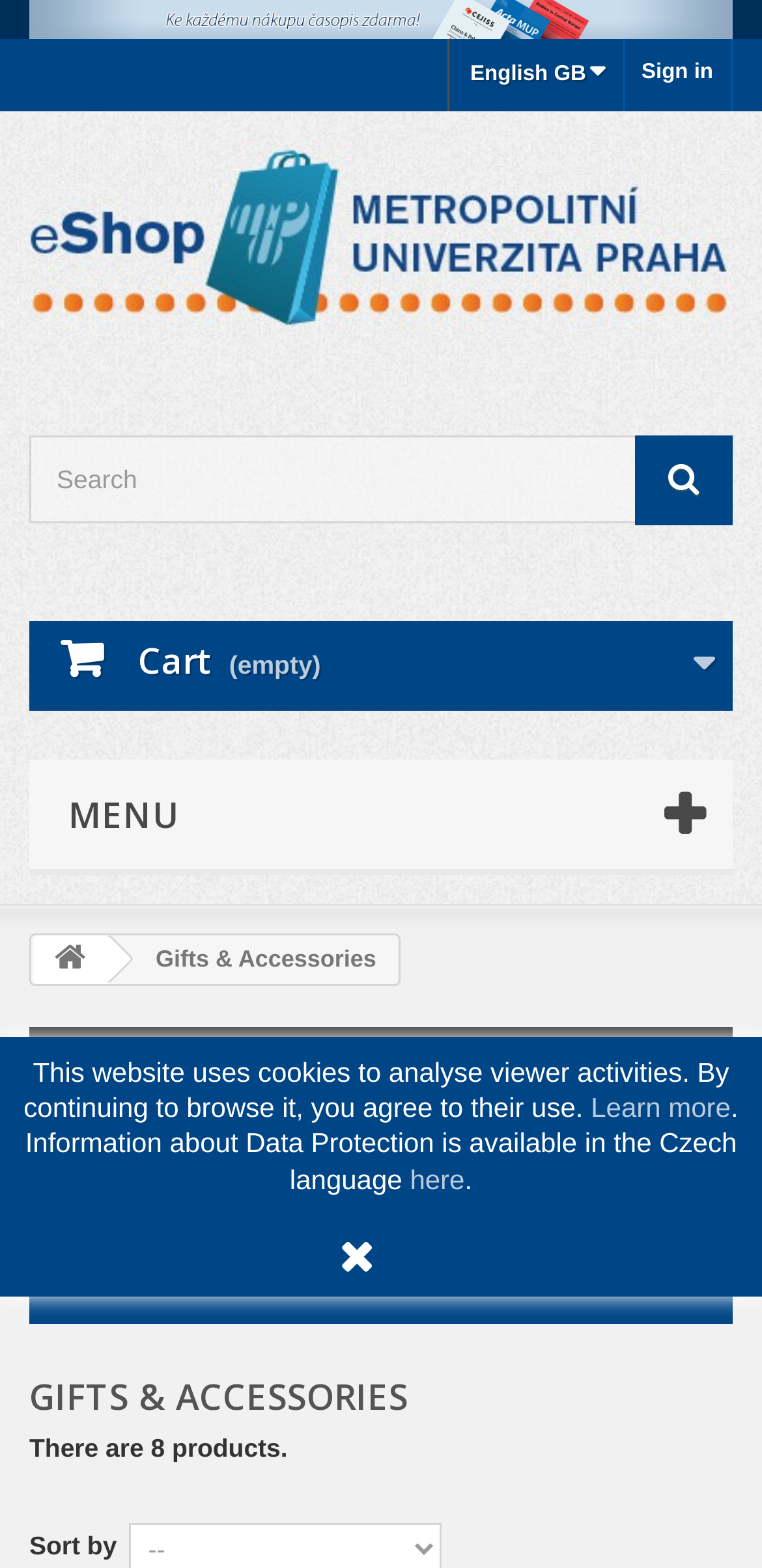Provide a one-word or short-phrase answer to the question:
What is the purpose of the textbox?

Search